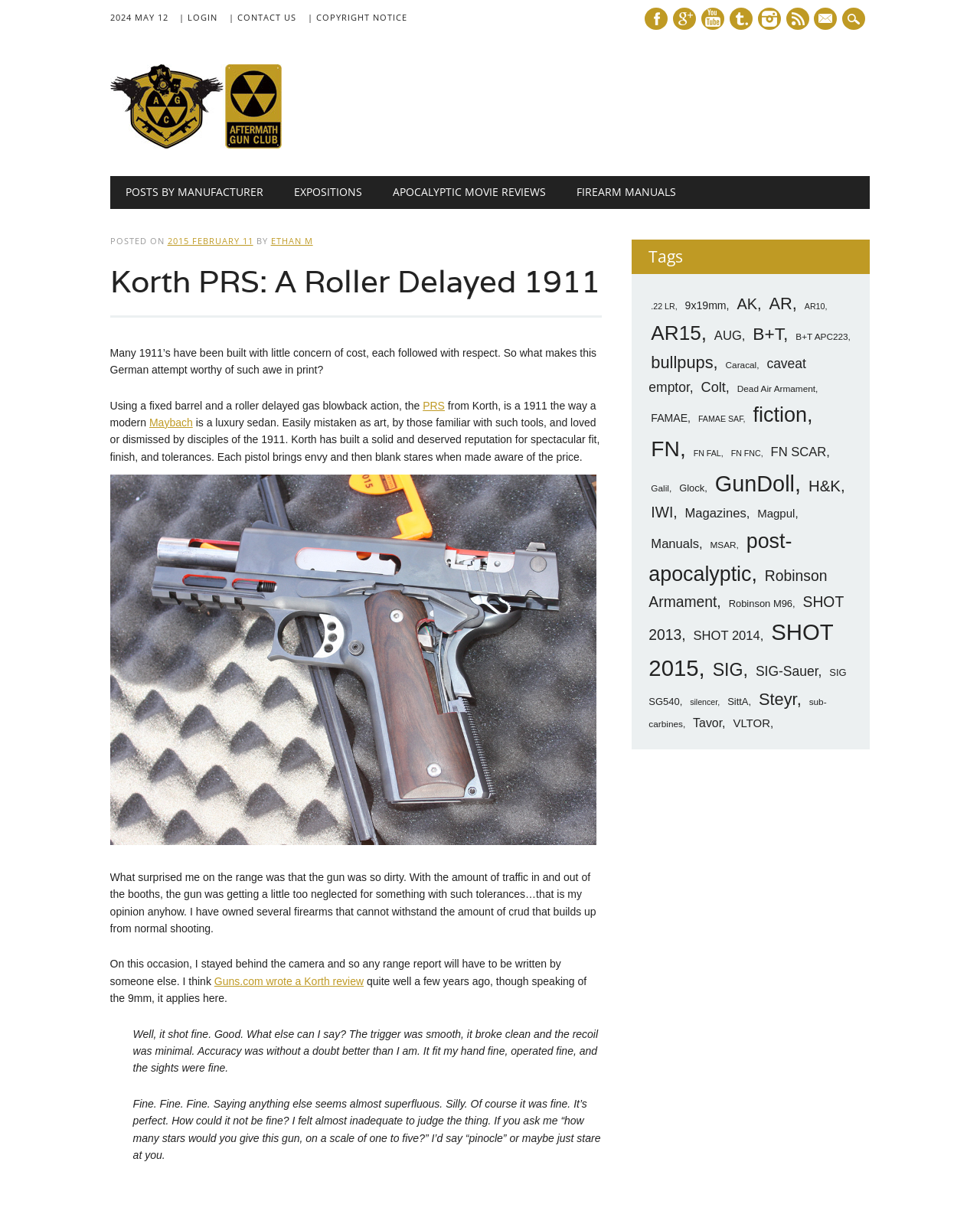Locate the bounding box coordinates of the clickable part needed for the task: "Check the tags".

[0.662, 0.2, 0.697, 0.218]